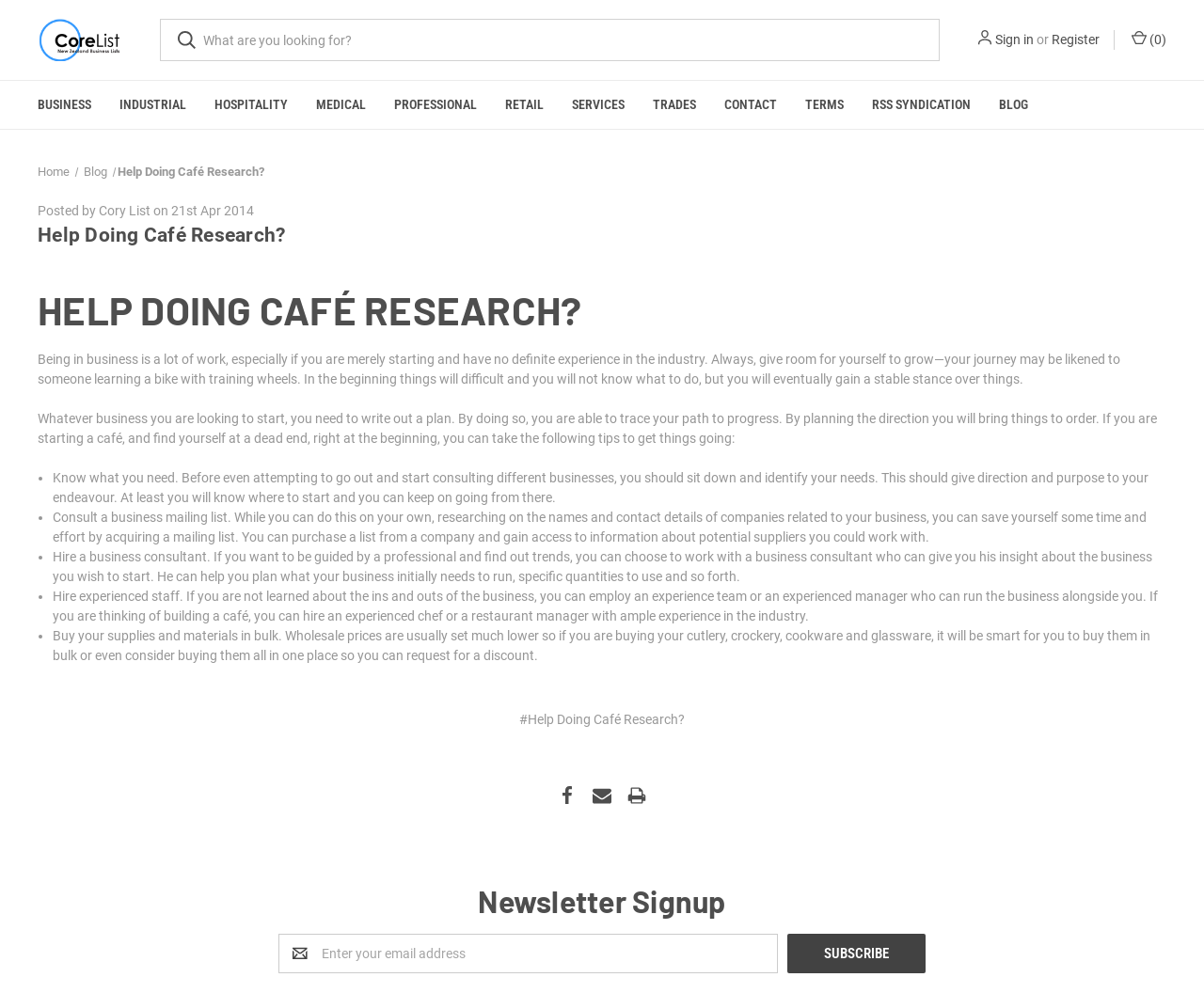Determine the coordinates of the bounding box that should be clicked to complete the instruction: "Click on the 'Business' link". The coordinates should be represented by four float numbers between 0 and 1: [left, top, right, bottom].

[0.02, 0.081, 0.088, 0.13]